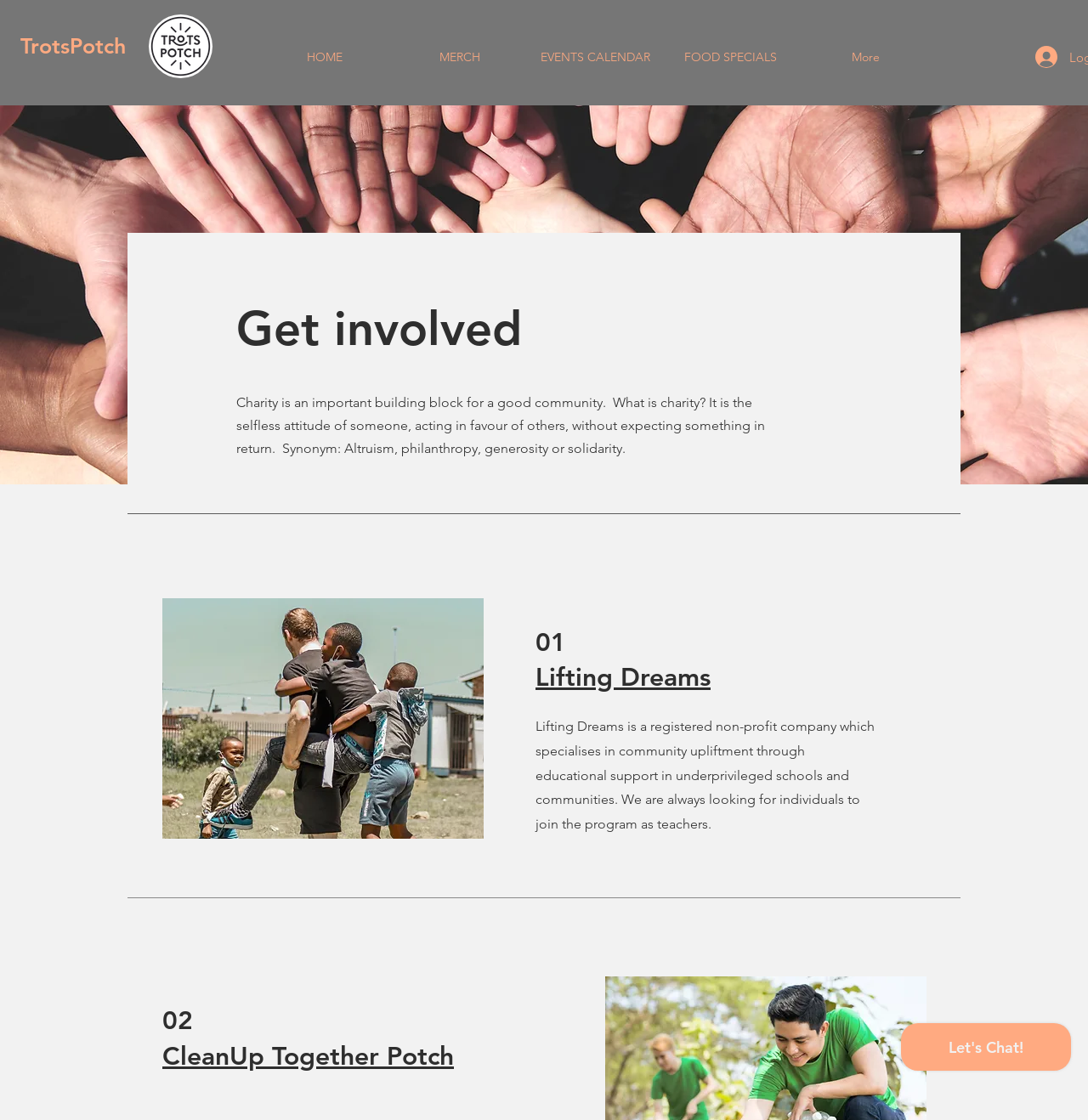Respond to the following question with a brief word or phrase:
How many images are there on the webpage?

4